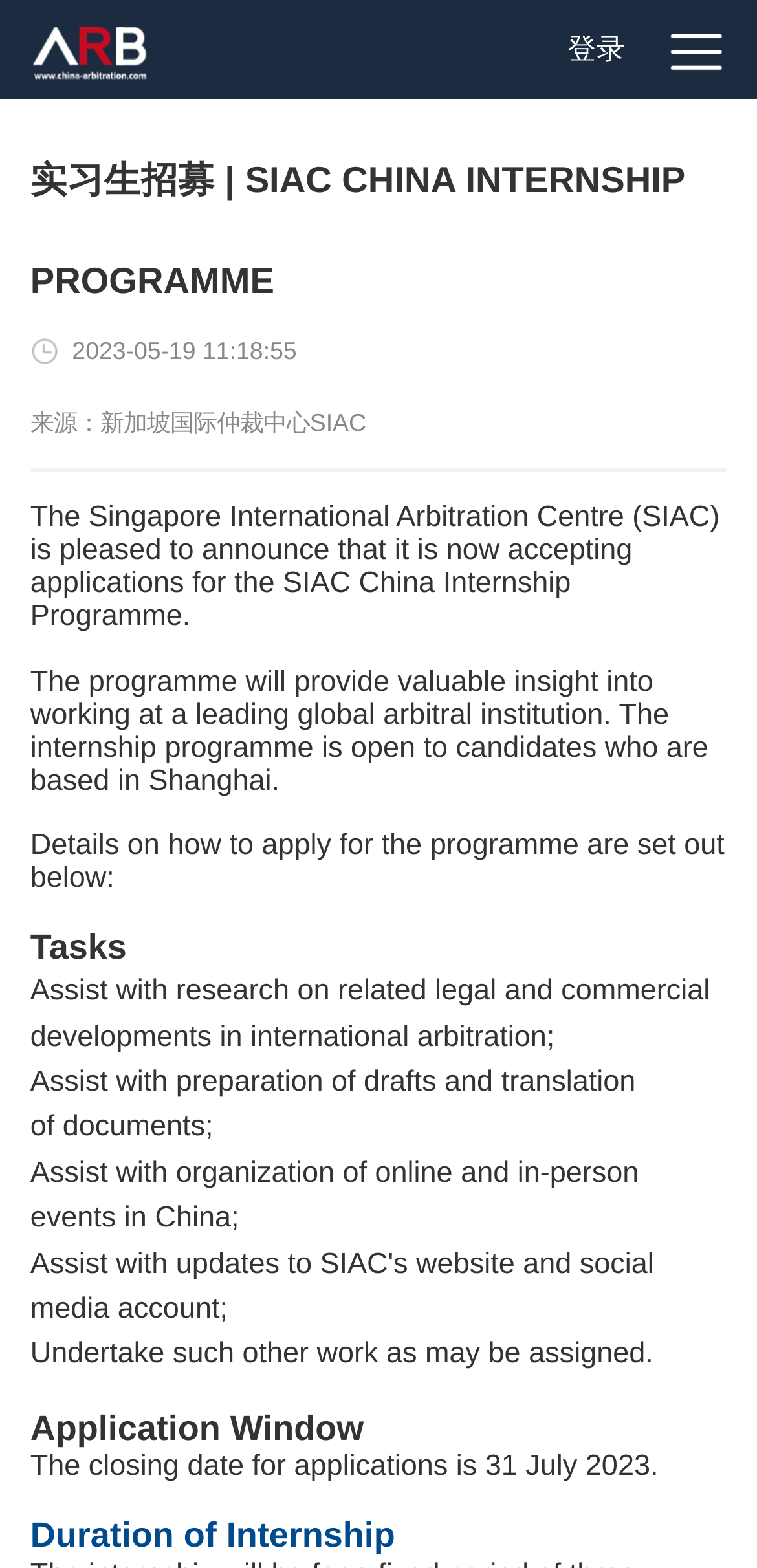Give the bounding box coordinates for the element described by: "登录".

[0.75, 0.022, 0.827, 0.042]